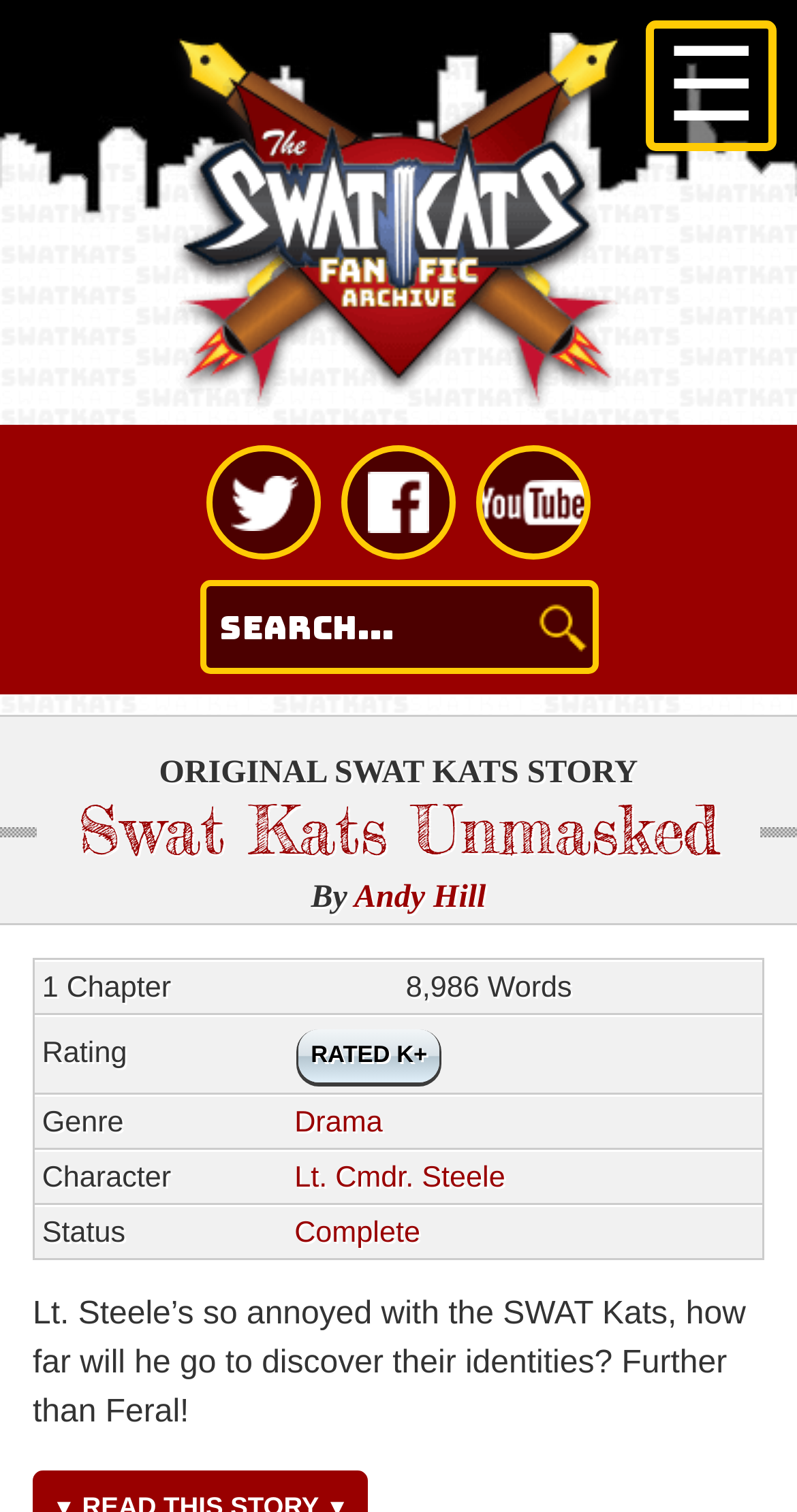For the element described, predict the bounding box coordinates as (top-left x, top-left y, bottom-right x, bottom-right y). All values should be between 0 and 1. Element description: Lt. Cmdr. Steele

[0.369, 0.768, 0.634, 0.79]